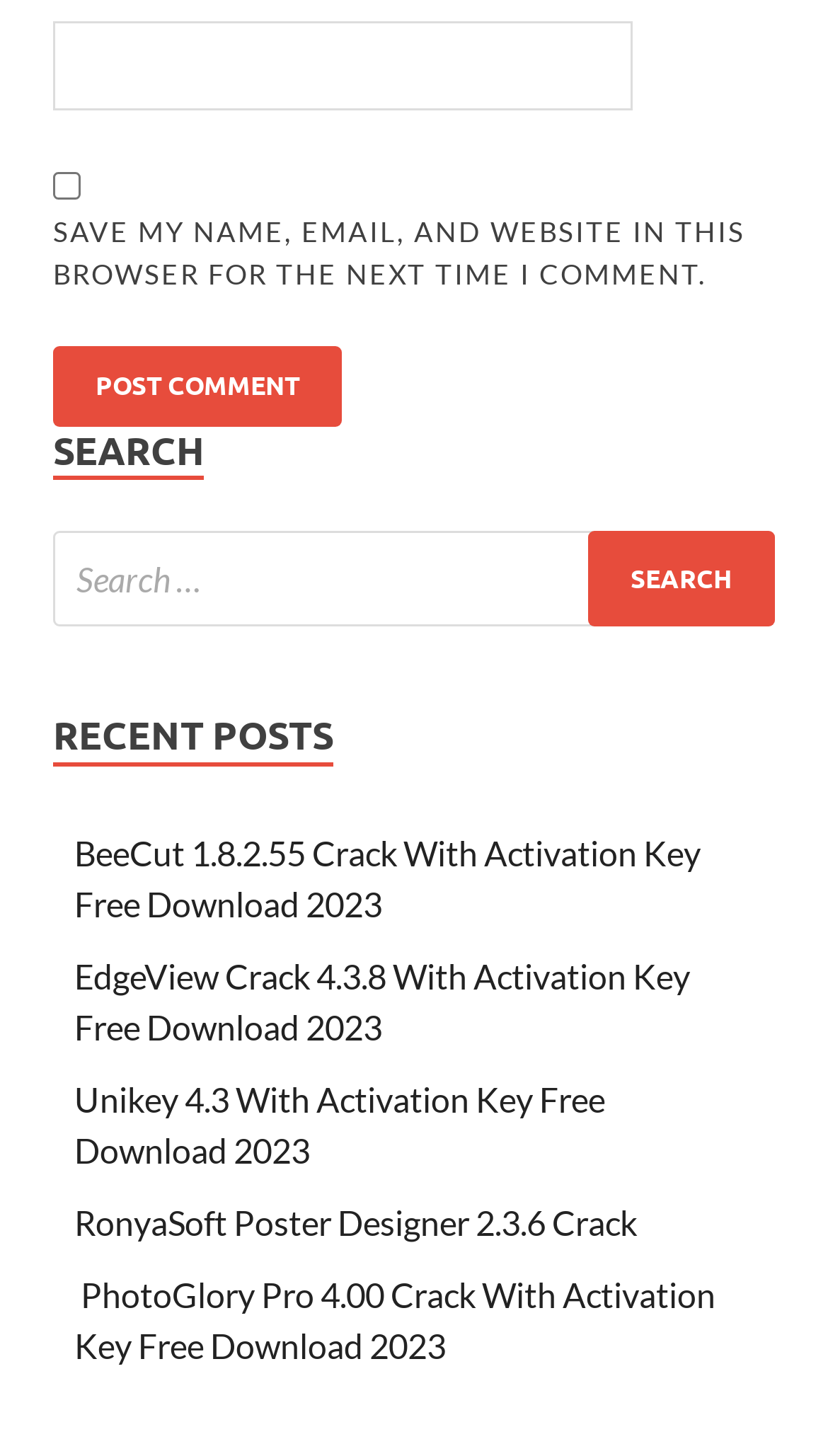Please identify the coordinates of the bounding box for the clickable region that will accomplish this instruction: "search for something".

[0.064, 0.365, 0.936, 0.431]